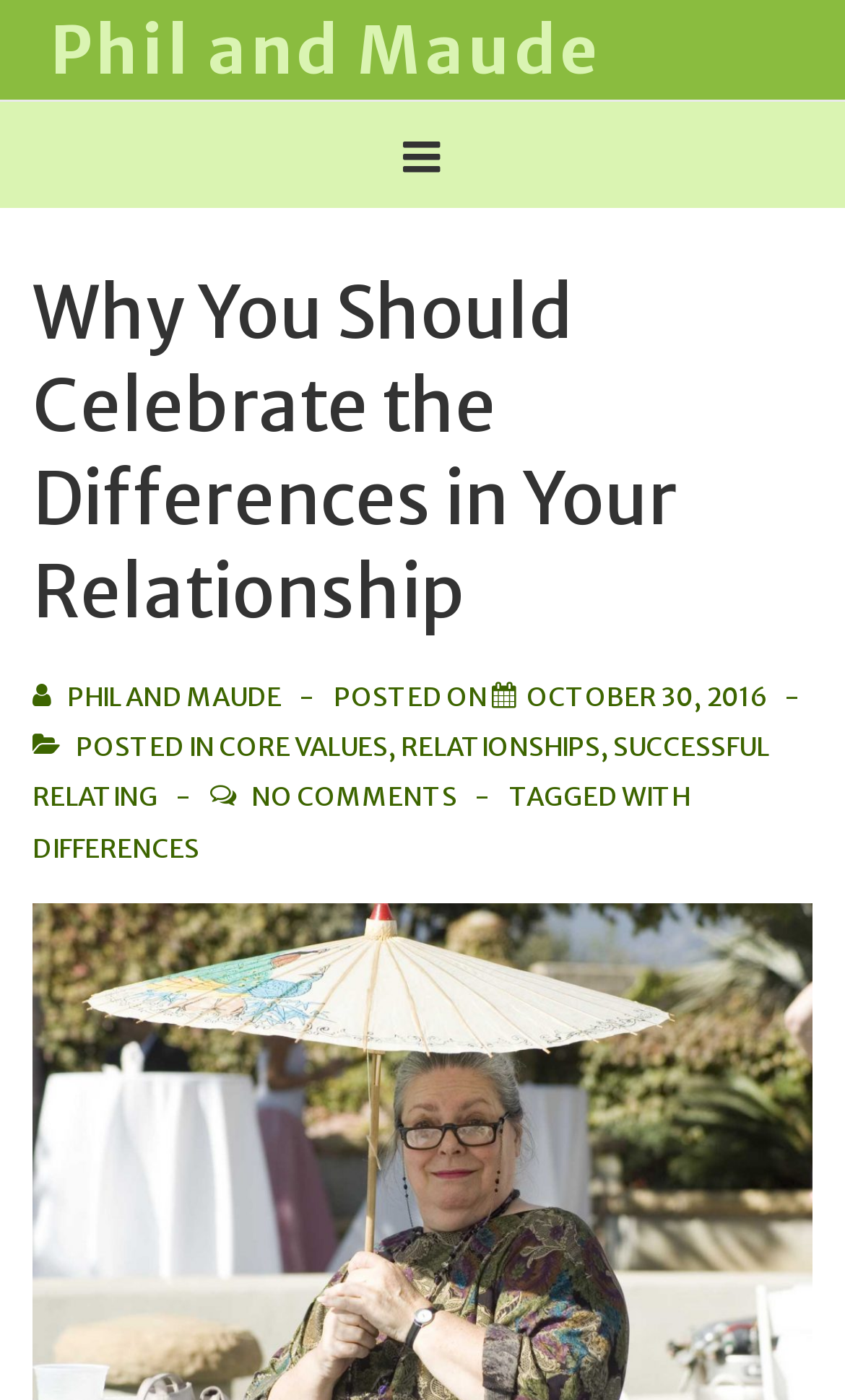How many comments does the post have?
Please use the visual content to give a single word or phrase answer.

NO COMMENTS